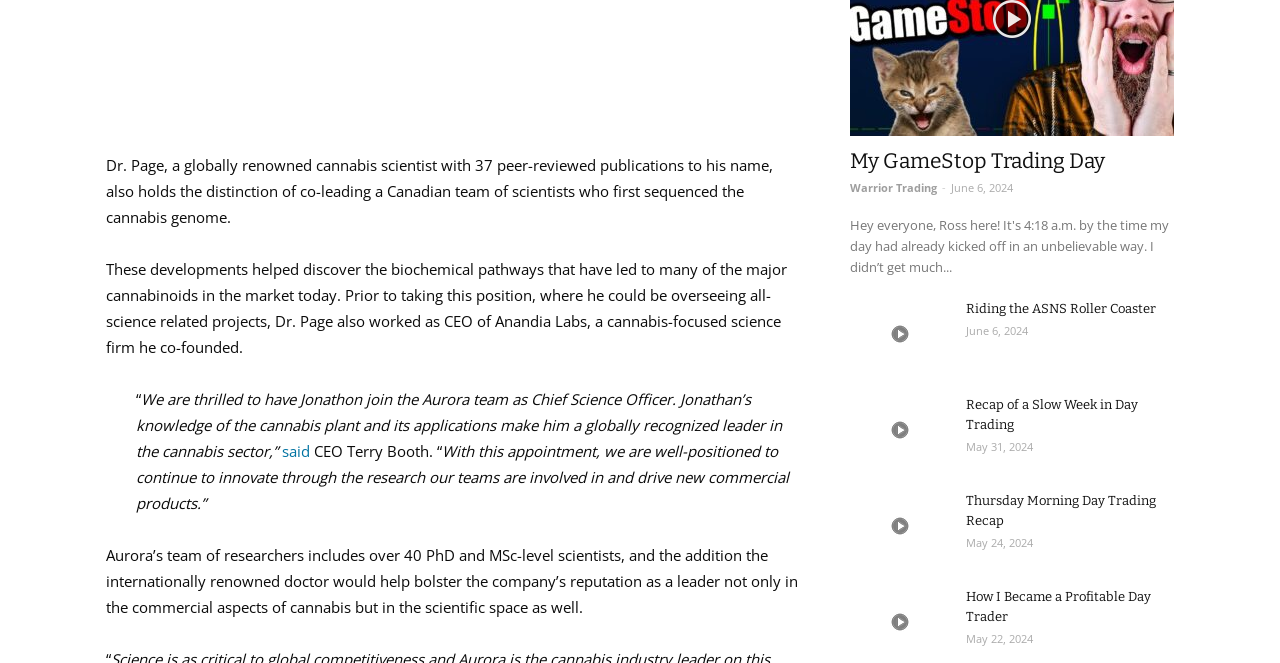Please identify the bounding box coordinates of the clickable area that will fulfill the following instruction: "Read 'Riding the ASNS Roller Coaster'". The coordinates should be in the format of four float numbers between 0 and 1, i.e., [left, top, right, bottom].

[0.755, 0.454, 0.903, 0.477]